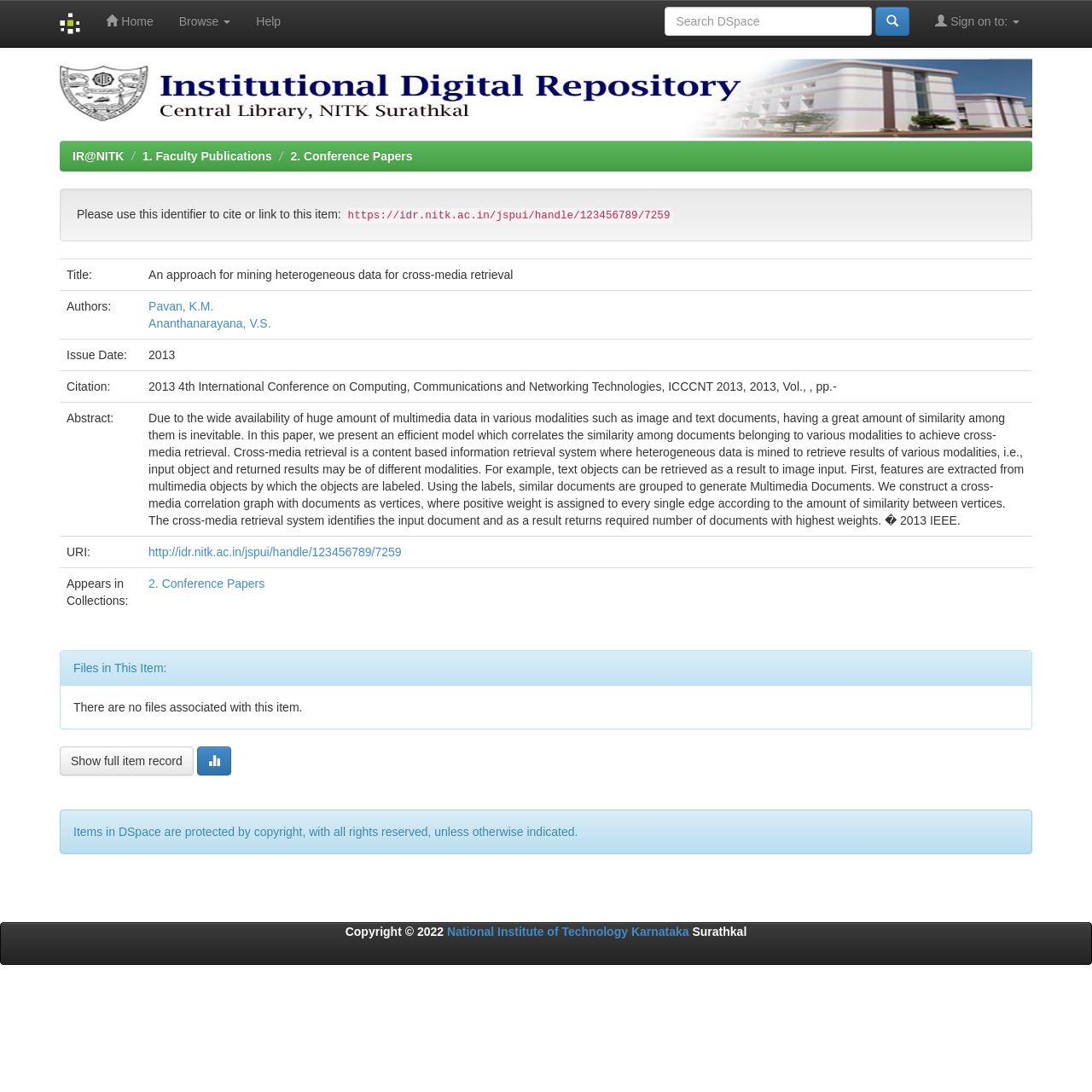What is the logo on the top left corner?
Could you answer the question with a detailed and thorough explanation?

The logo on the top left corner is the DSpace logo, which is an image element with a bounding box of [0.055, 0.012, 0.074, 0.031]. It is a link element with the text 'DSpace logo'.